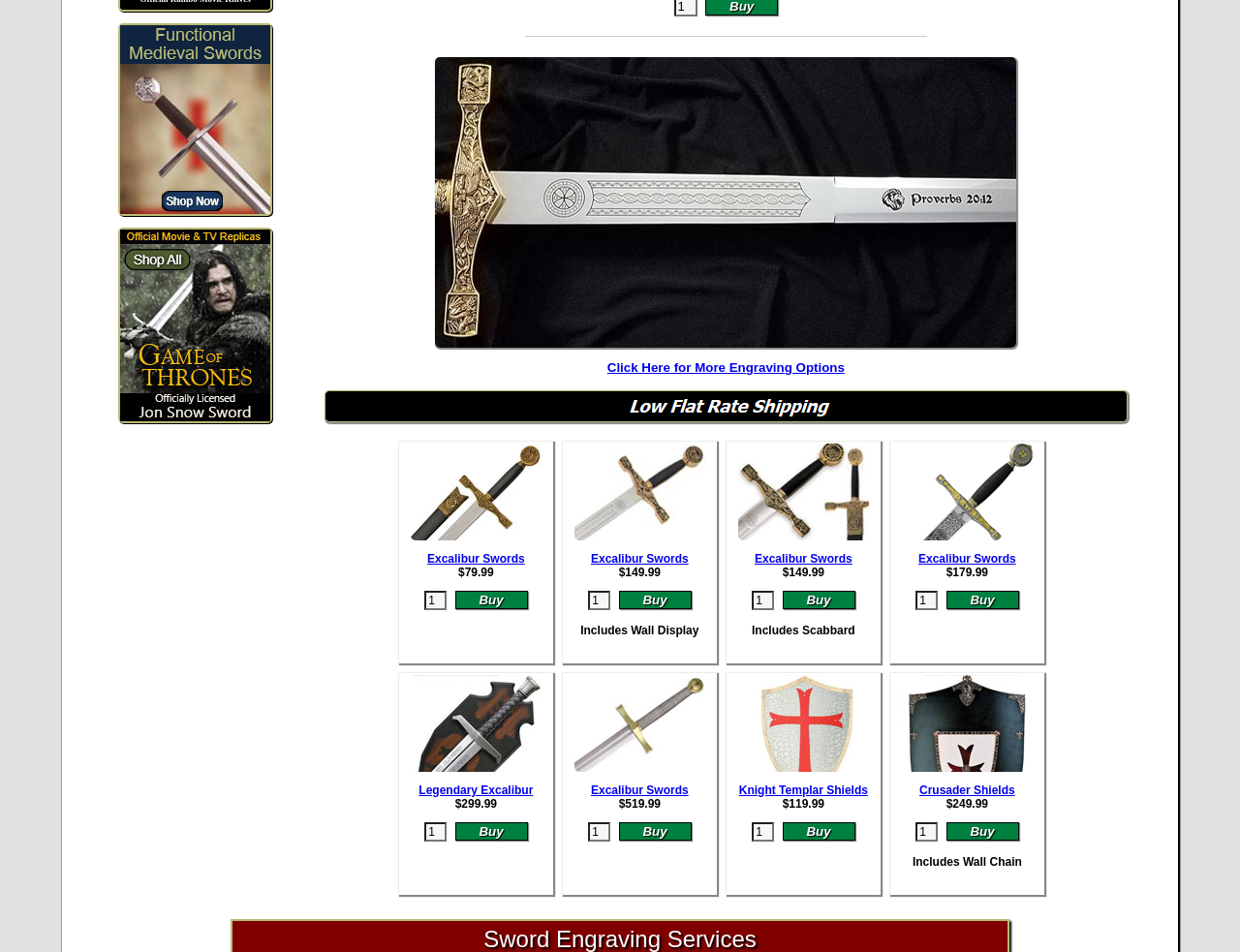Examine the screenshot and answer the question in as much detail as possible: What is the price of the Excalibur Swords in Gold with Wall Display?

The price of the Excalibur Swords in Gold with Wall Display can be found next to the image of the product, which is $149.99.